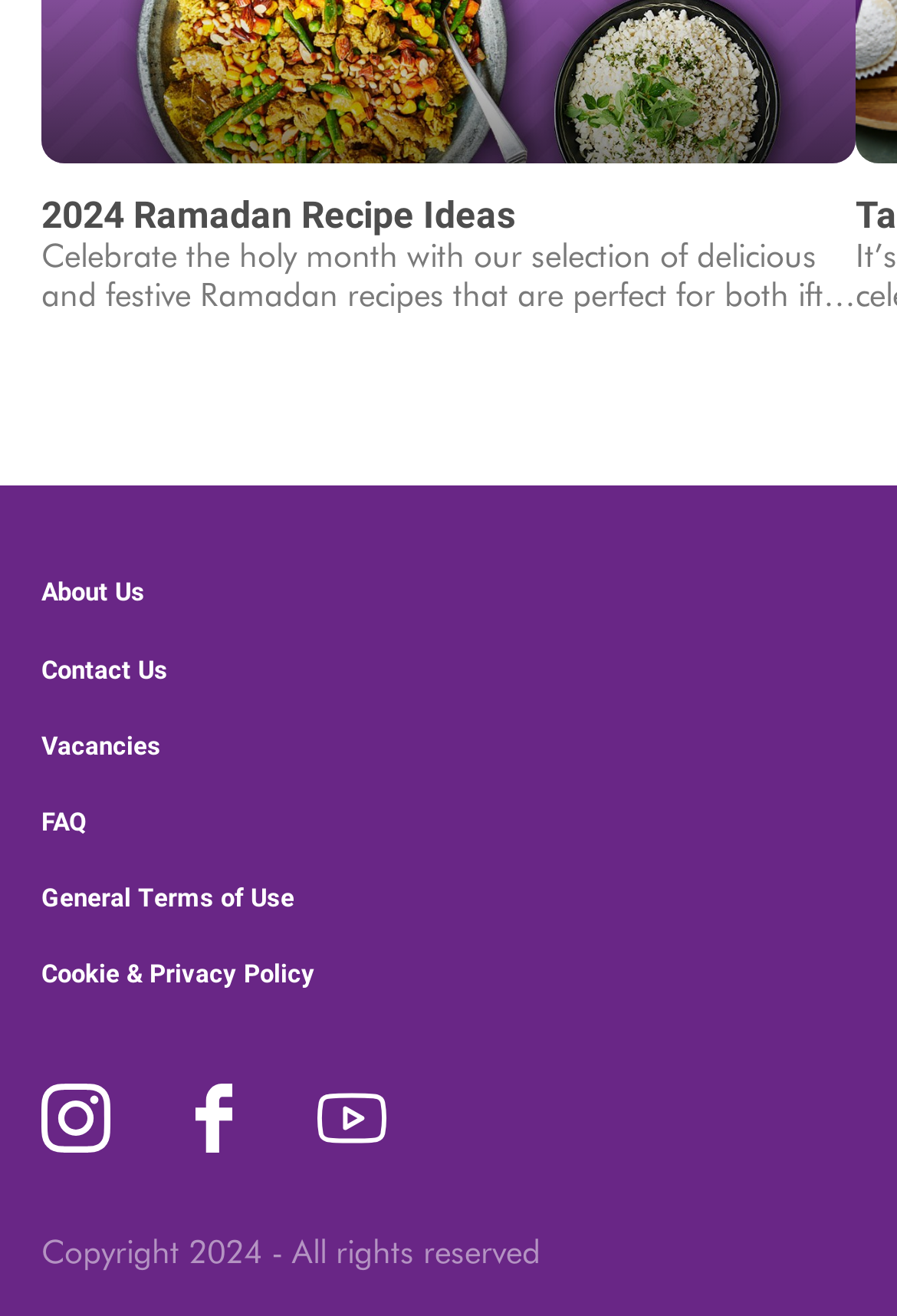Refer to the screenshot and answer the following question in detail:
What is the copyright year mentioned on the webpage?

The StaticText element with the text 'Copyright 2024 - All rights reserved' indicates that the copyright year mentioned on the webpage is 2024.